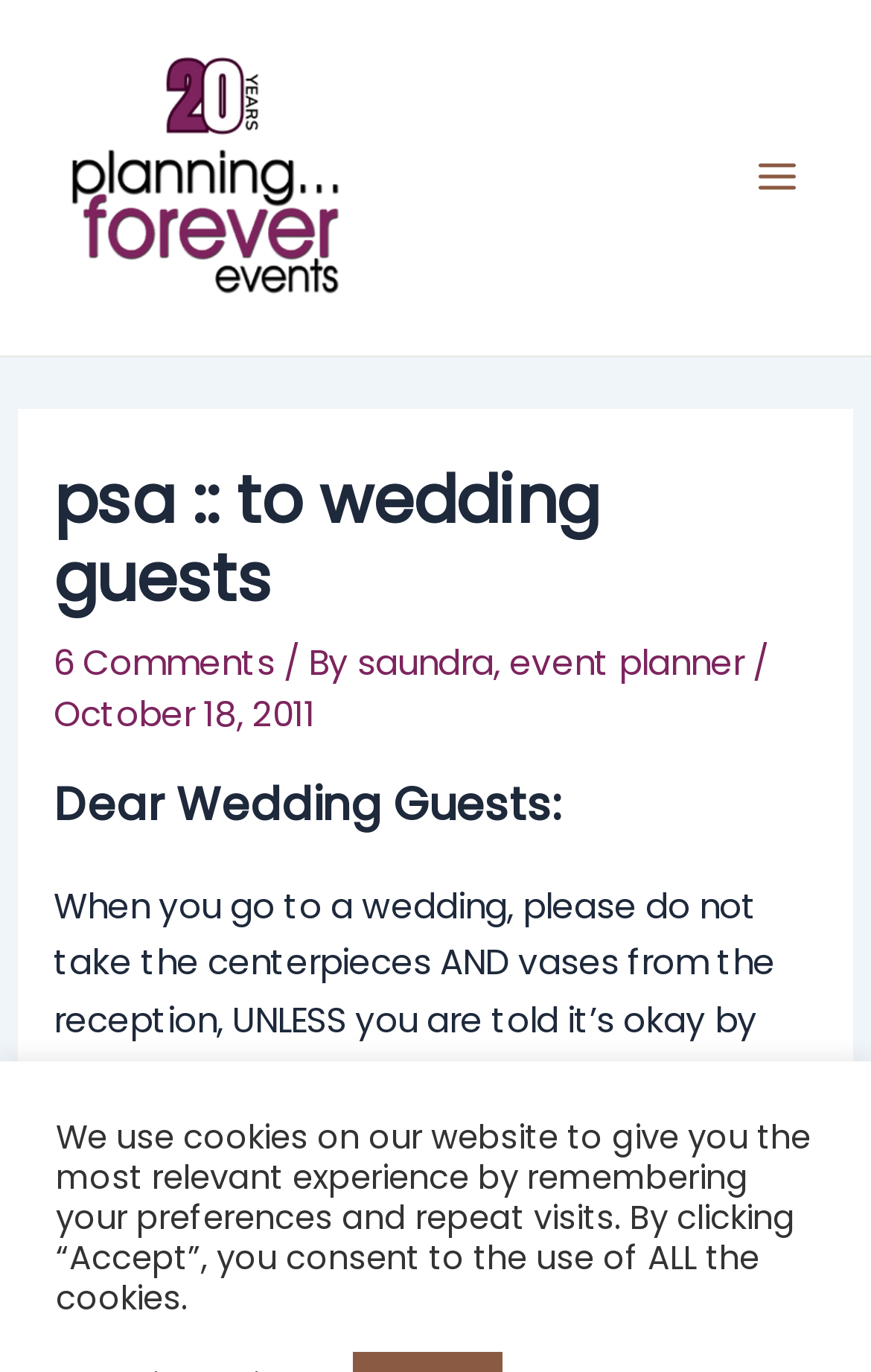What is the name of the company mentioned on the webpage?
Please provide a single word or phrase answer based on the image.

Planning Forever Events